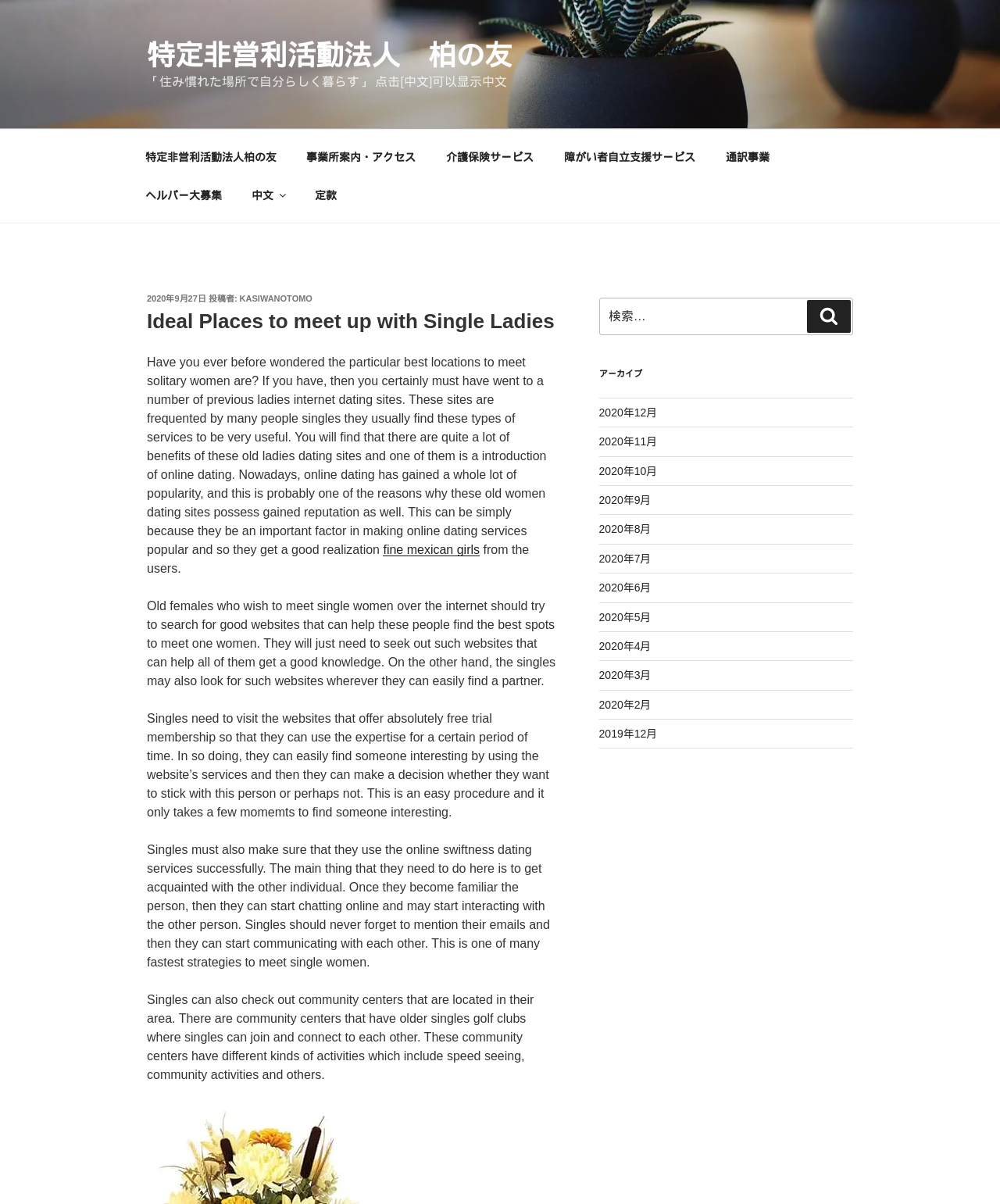Respond with a single word or phrase:
What is the name of the organization?

柏の友